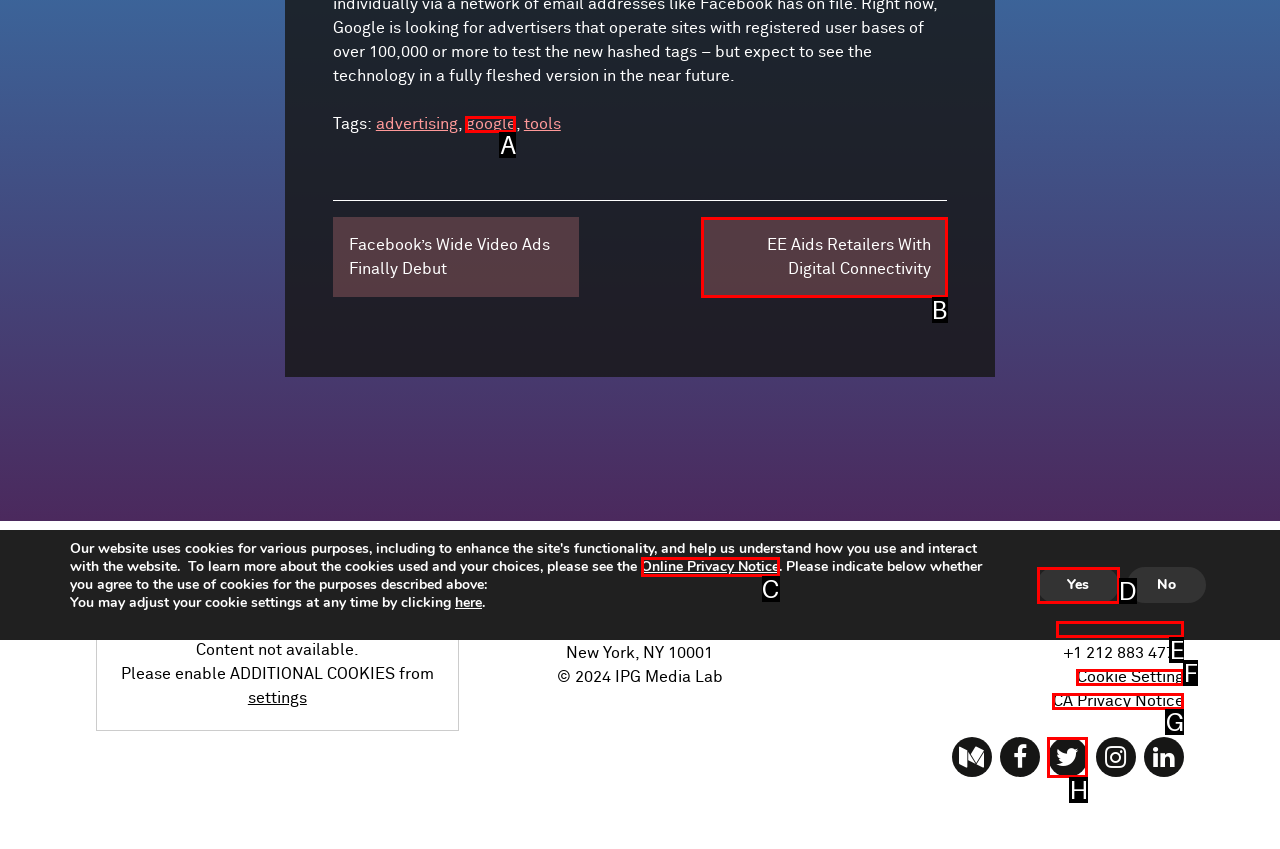Tell me which one HTML element best matches the description: Cookie Setting
Answer with the option's letter from the given choices directly.

F